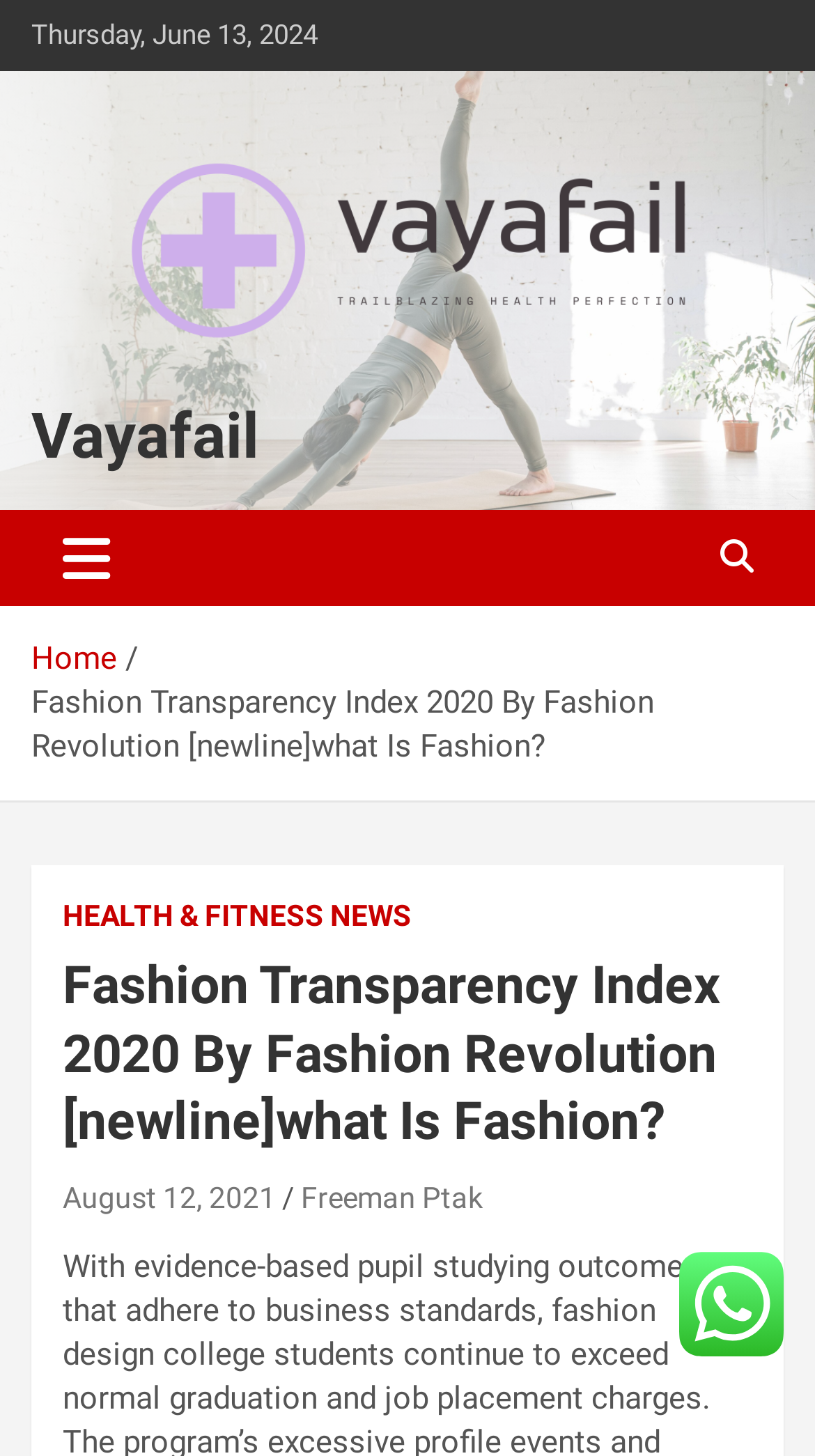What is the name of the website?
Please describe in detail the information shown in the image to answer the question.

I found the name of the website by looking at the link element with the text 'Vayafail' at the top of the page, which has a bounding box coordinate of [0.038, 0.075, 0.962, 0.109].